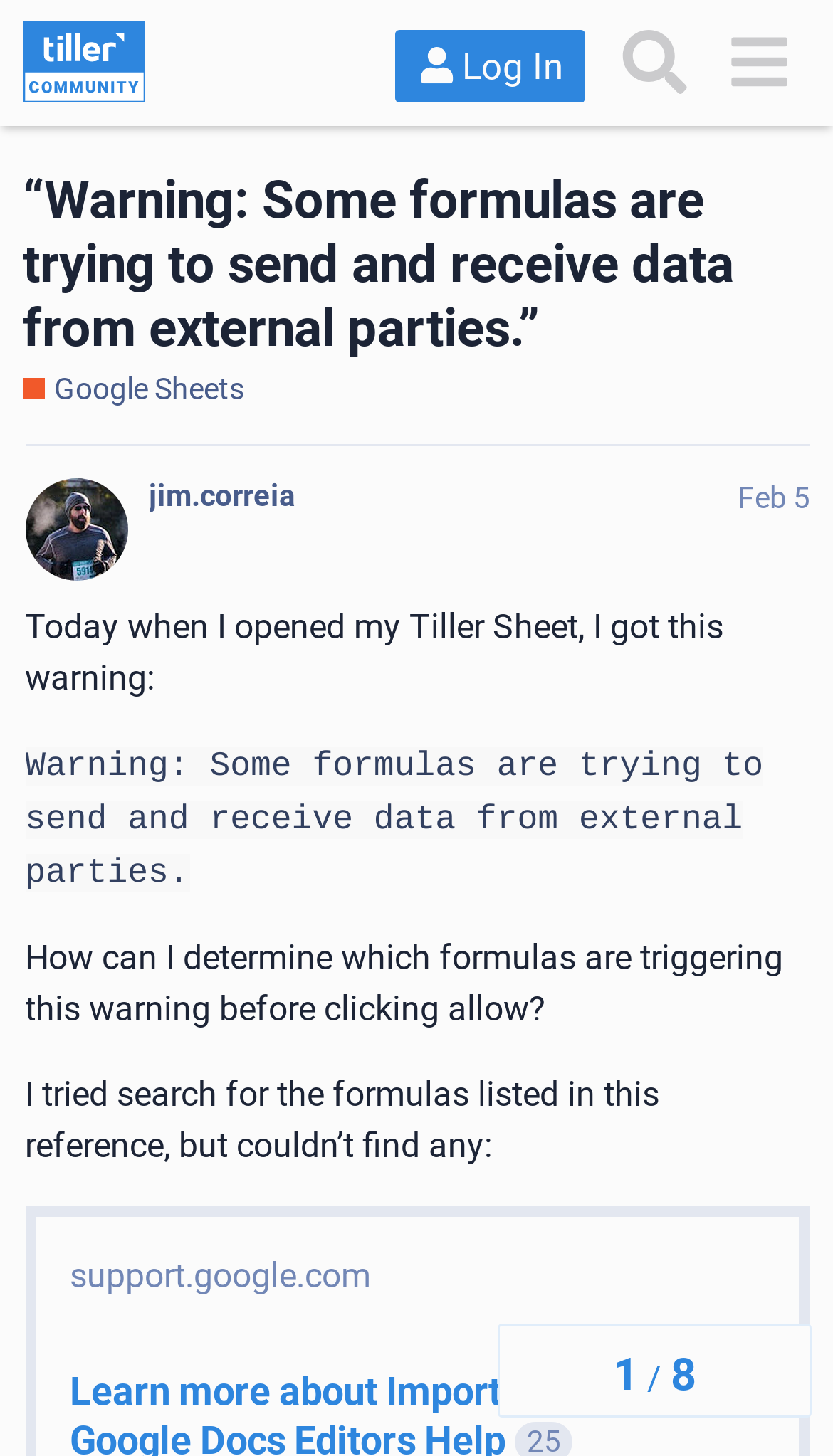Refer to the image and answer the question with as much detail as possible: What is the warning message displayed on the webpage?

I found the warning message by looking at the text content of the webpage, specifically the heading element with the text '“Warning: Some formulas are trying to send and receive data from external parties.”'.